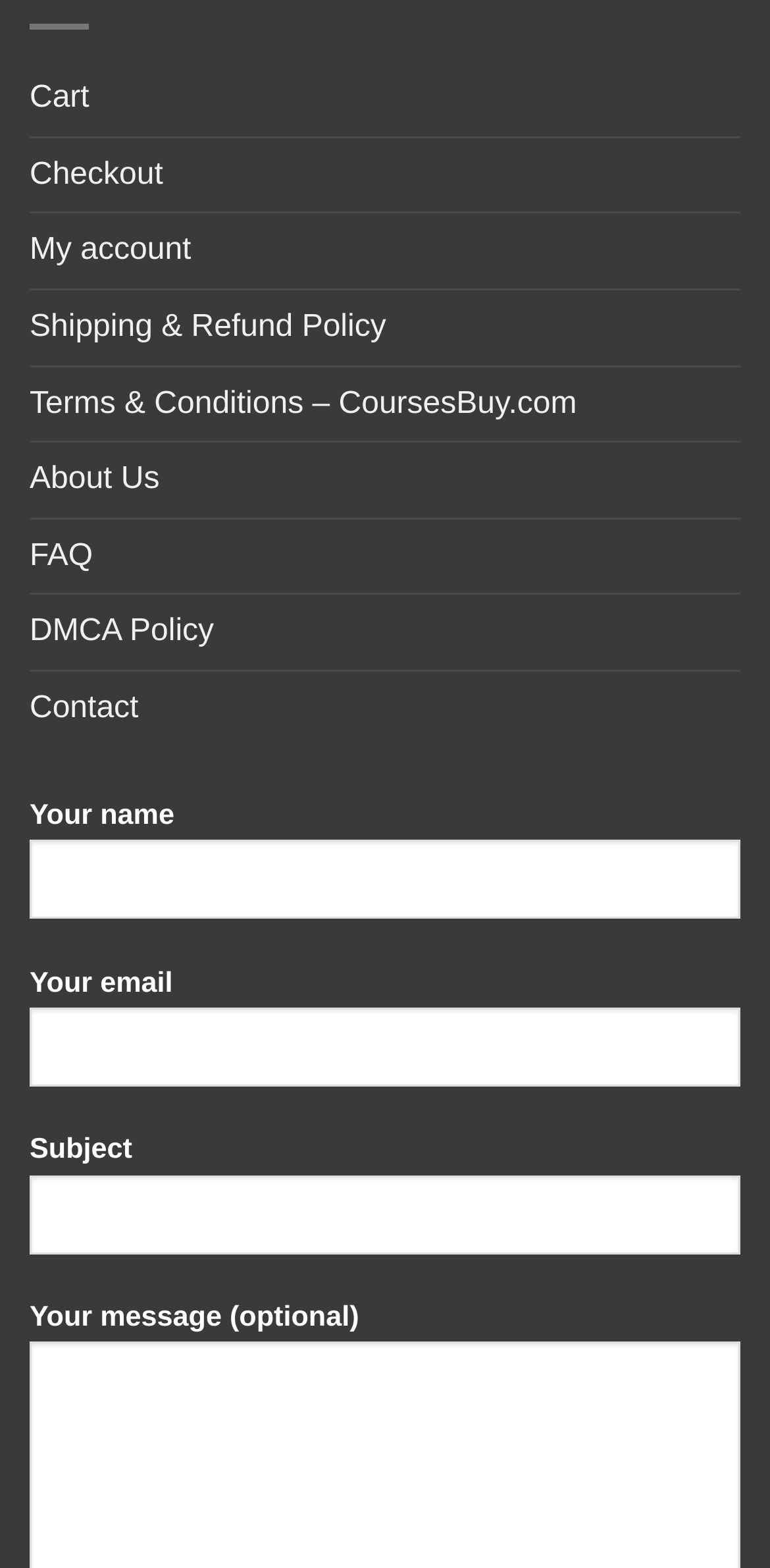Provide the bounding box coordinates of the section that needs to be clicked to accomplish the following instruction: "Click on Cart."

[0.038, 0.039, 0.116, 0.087]